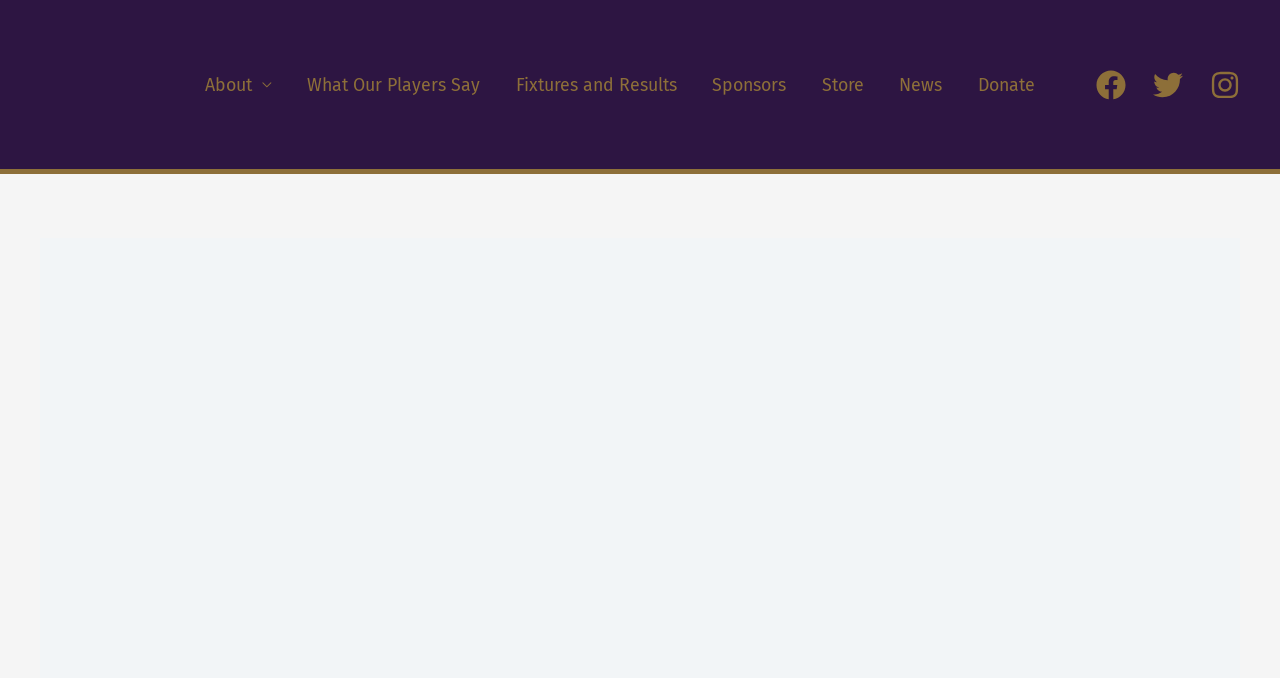Identify the bounding box coordinates of the clickable section necessary to follow the following instruction: "View the team's fixtures and results". The coordinates should be presented as four float numbers from 0 to 1, i.e., [left, top, right, bottom].

[0.389, 0.073, 0.543, 0.176]